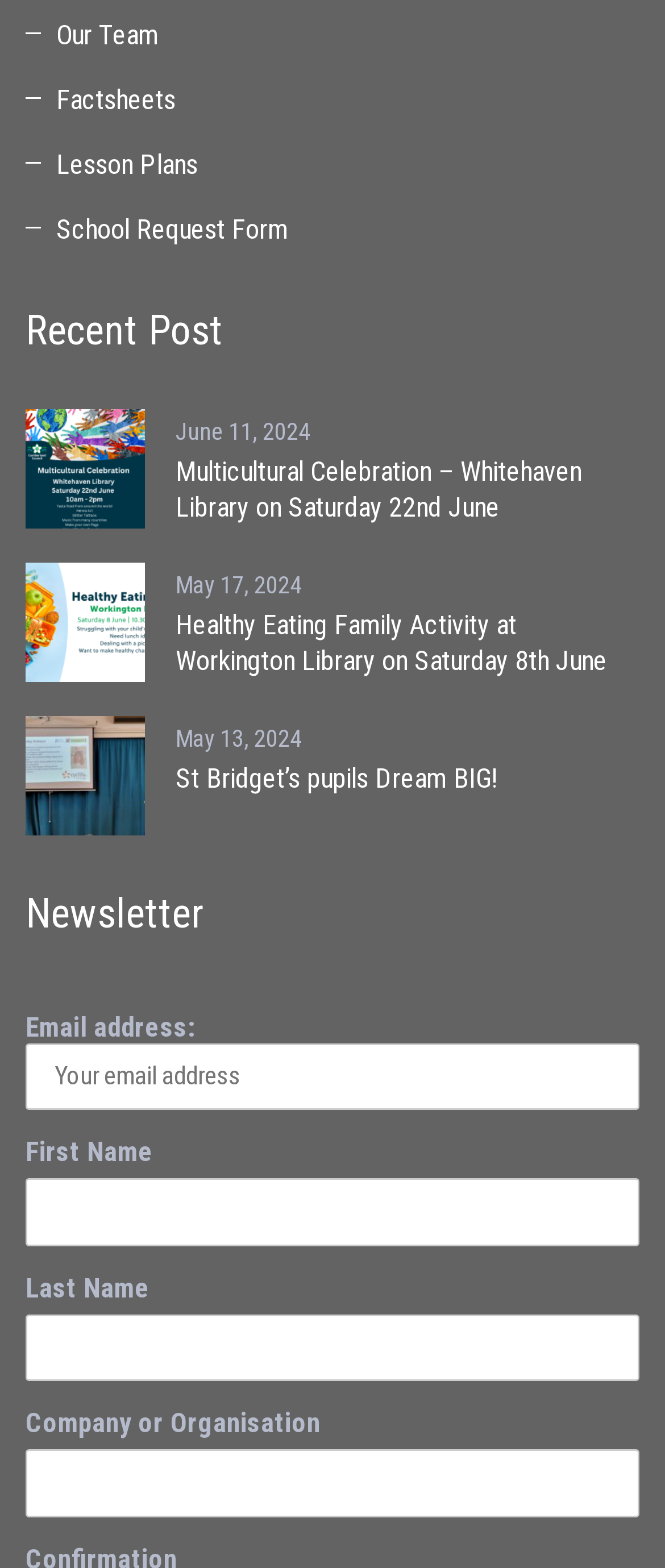Answer this question in one word or a short phrase: What information is required to subscribe to the newsletter?

Email address, First Name, Last Name, Company or Organisation